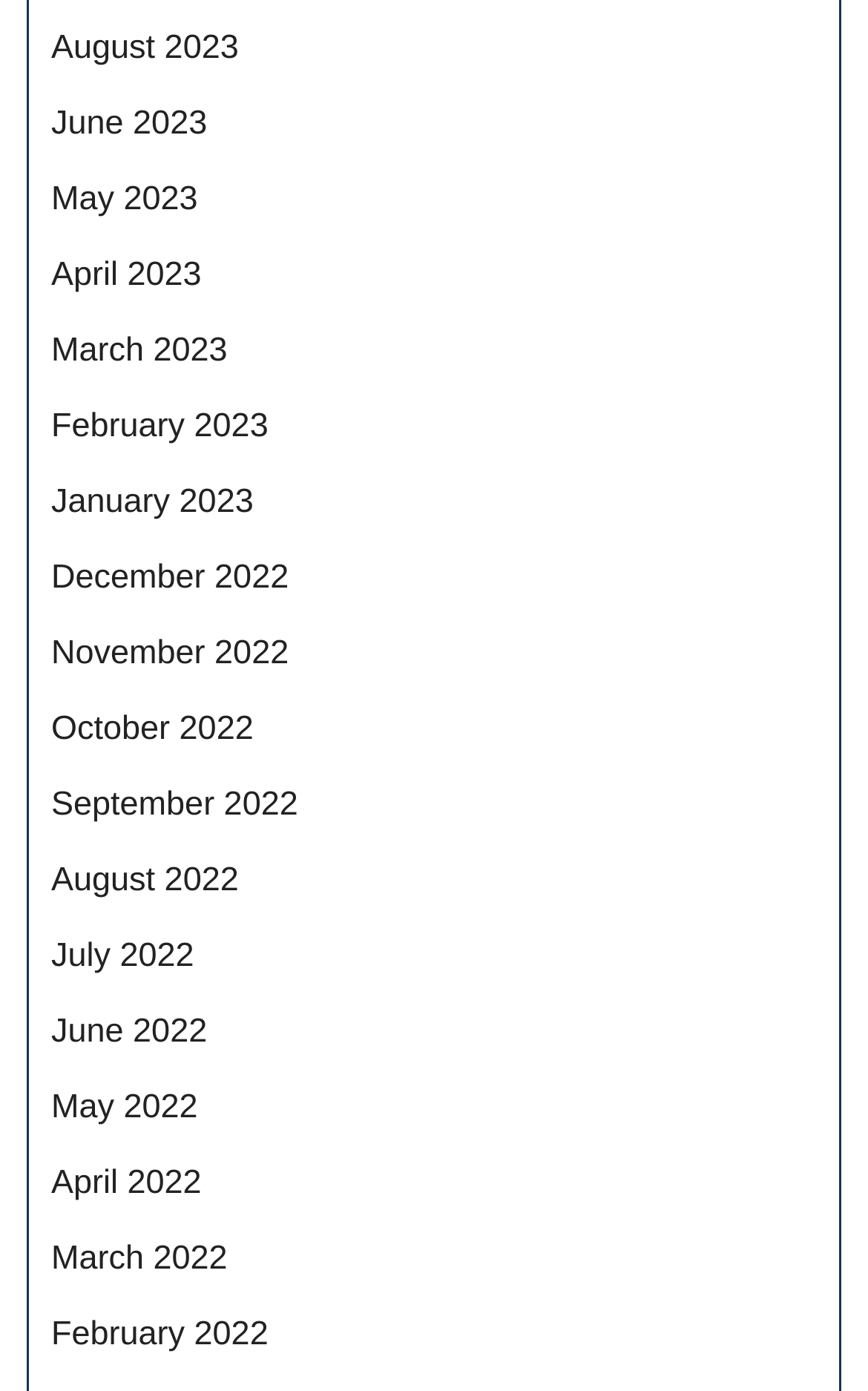What is the latest month listed? Observe the screenshot and provide a one-word or short phrase answer.

August 2023